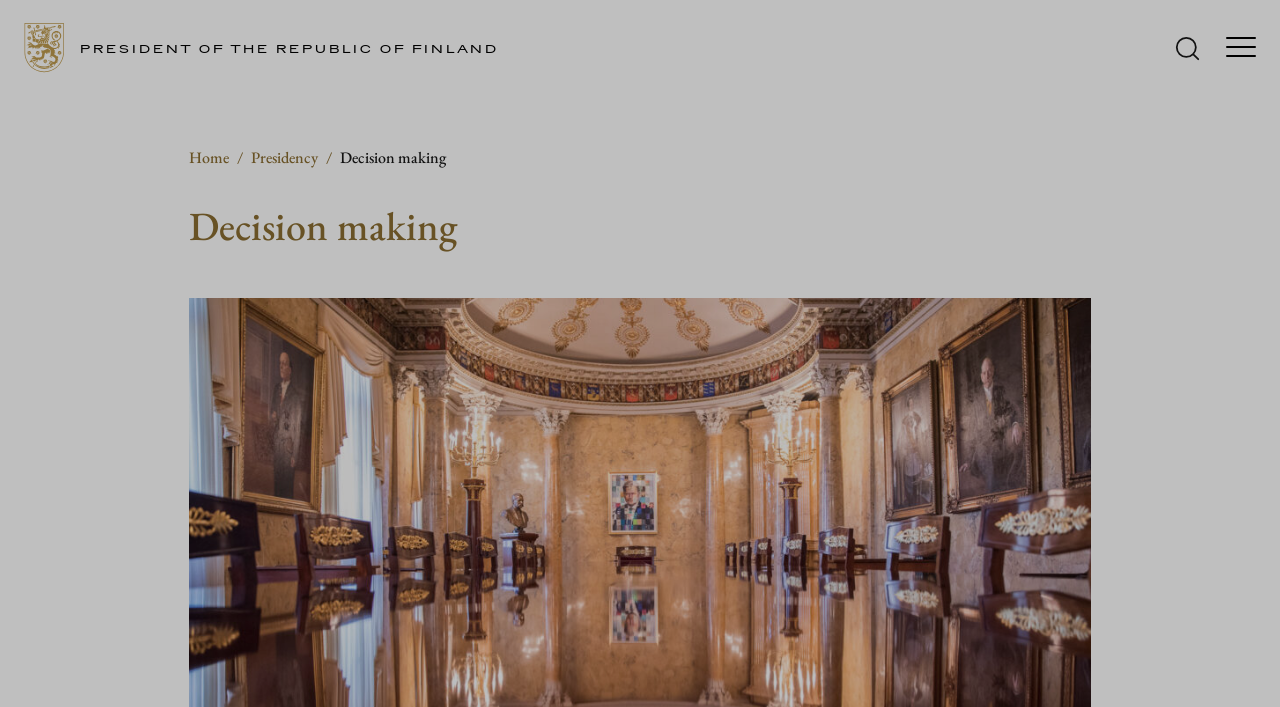Summarize the webpage in an elaborate manner.

The webpage is about the decision-making process of the President of the Republic of Finland. At the top left corner, there is a link to the home page accompanied by a small image. Next to it, the title "PRESIDENT OF THE REPUBLIC OF FINLAND" is prominently displayed. 

On the top right corner, there are two buttons: "Open search" with an image, and "Menu" with a dropdown list containing links to "Home", "Presidency", and a separator. The "Decision making" heading is centered at the top of the page, spanning almost the entire width.

The content of the page is focused on explaining the decision-making process of the President, specifically the Presidential sessions of the Government, where the President makes formal decisions, typically held on Fridays at 11:00. The page provides information on the decisions made during these sessions.